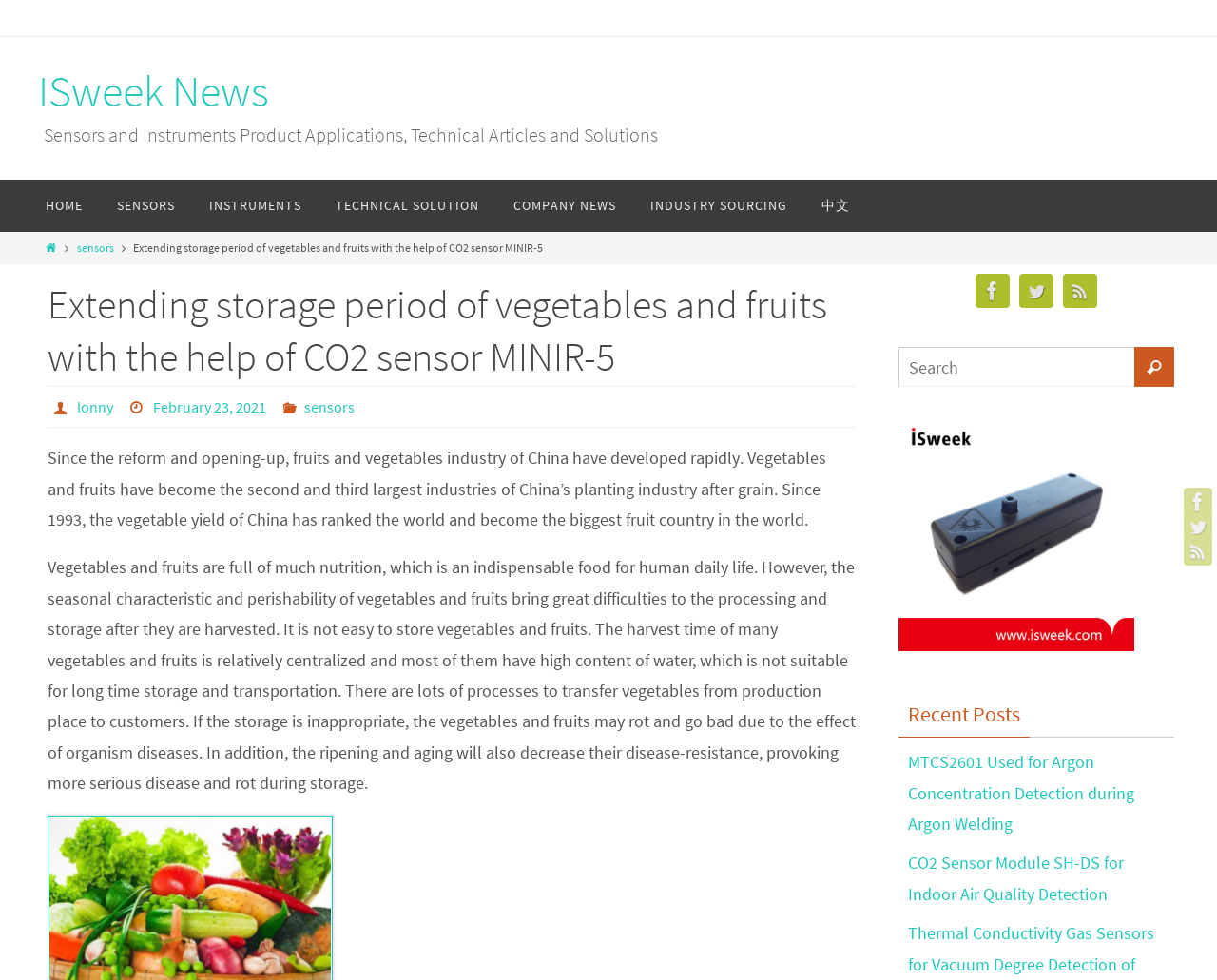Please find the bounding box coordinates of the element that you should click to achieve the following instruction: "View the PM2.5 Particle Sensor - OPC-R1 page". The coordinates should be presented as four float numbers between 0 and 1: [left, top, right, bottom].

[0.738, 0.647, 0.932, 0.671]